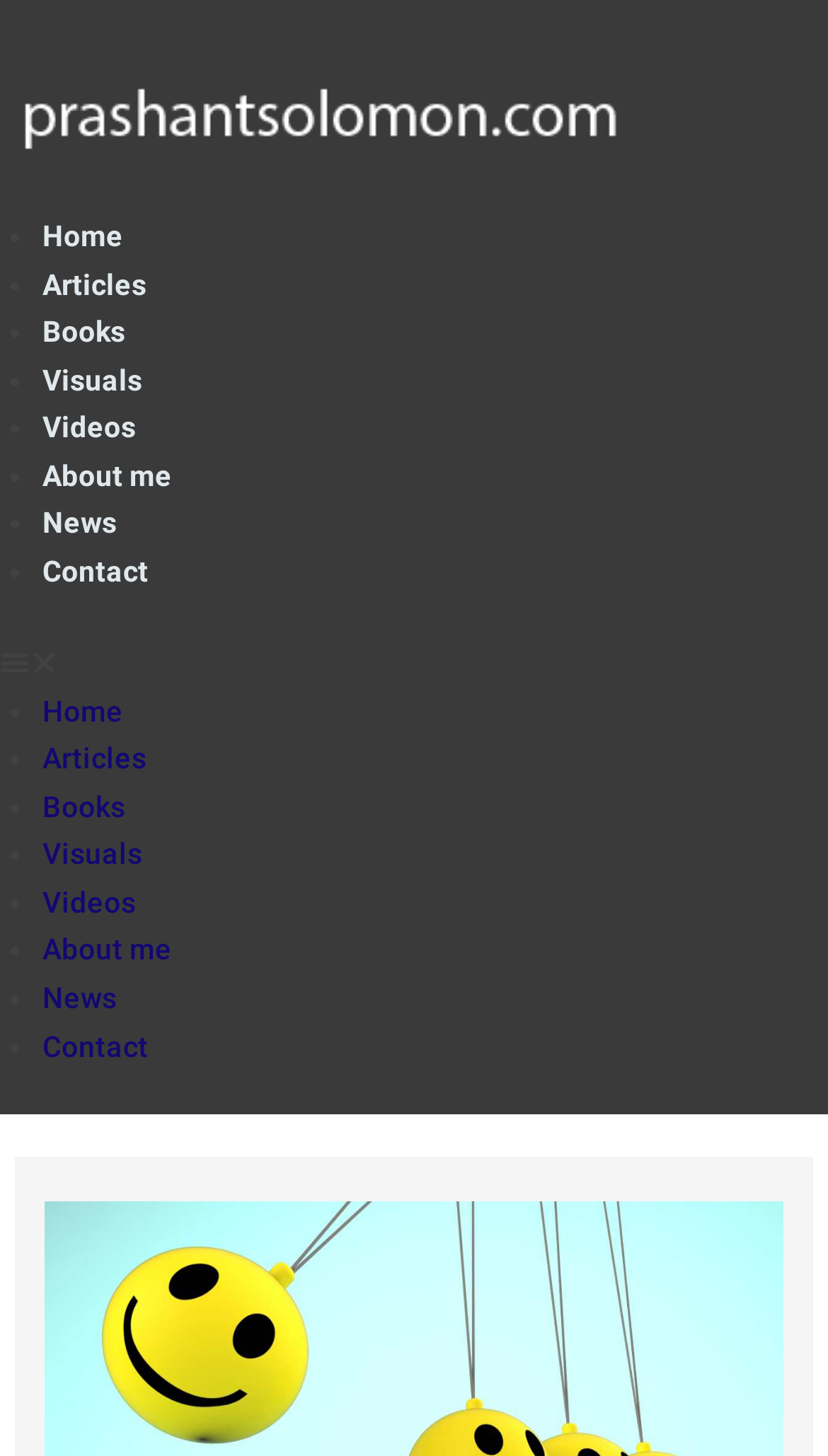Given the description of a UI element: "Books", identify the bounding box coordinates of the matching element in the webpage screenshot.

[0.051, 0.542, 0.151, 0.565]